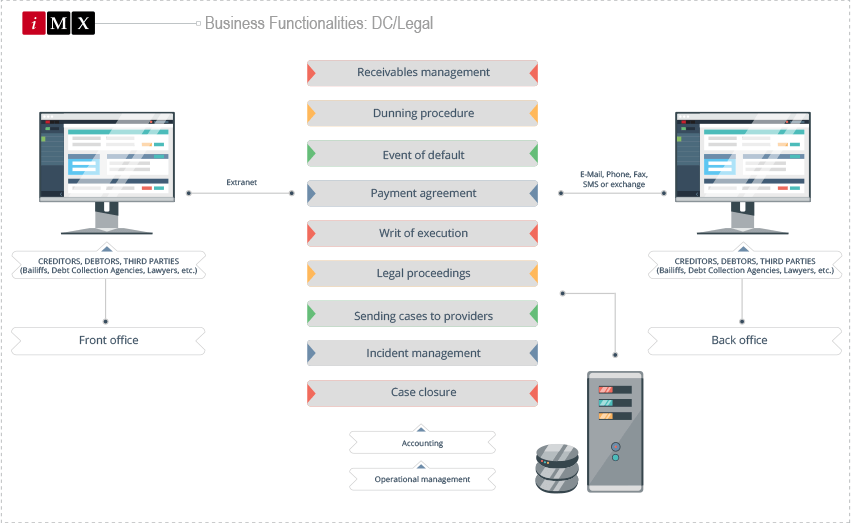Offer an in-depth caption that covers the entire scene depicted in the image.

The image titled "Debt Collection Business Functions Schema" provides a comprehensive overview of the iMX software's functionalities centered around debt collection and legal processes. The layout is divided into two distinct sections: the "Front Office" and "Back Office," interconnected through an extranet.

On the left side, the front office highlights key interactions with various stakeholders such as creditors, debtors, and third parties (including bailiffs, debt collection agencies, and lawyers). Essential business functionalities in this section include:
- Receivables management
- Dunning procedure
- Event of default
- Payment agreement
- Writ of execution
- Legal proceedings
- Sending cases to providers
- Incident management
- Case closure

Conversely, the right side emphasizes the back office, underscoring its role in accounting and operational management to support the debt collection process. This comprehensive schema visually encapsulates the synergy between front-end client interactions and back-end administrative operations, demonstrating how iMX adapts to the multifaceted stages of debt collection.